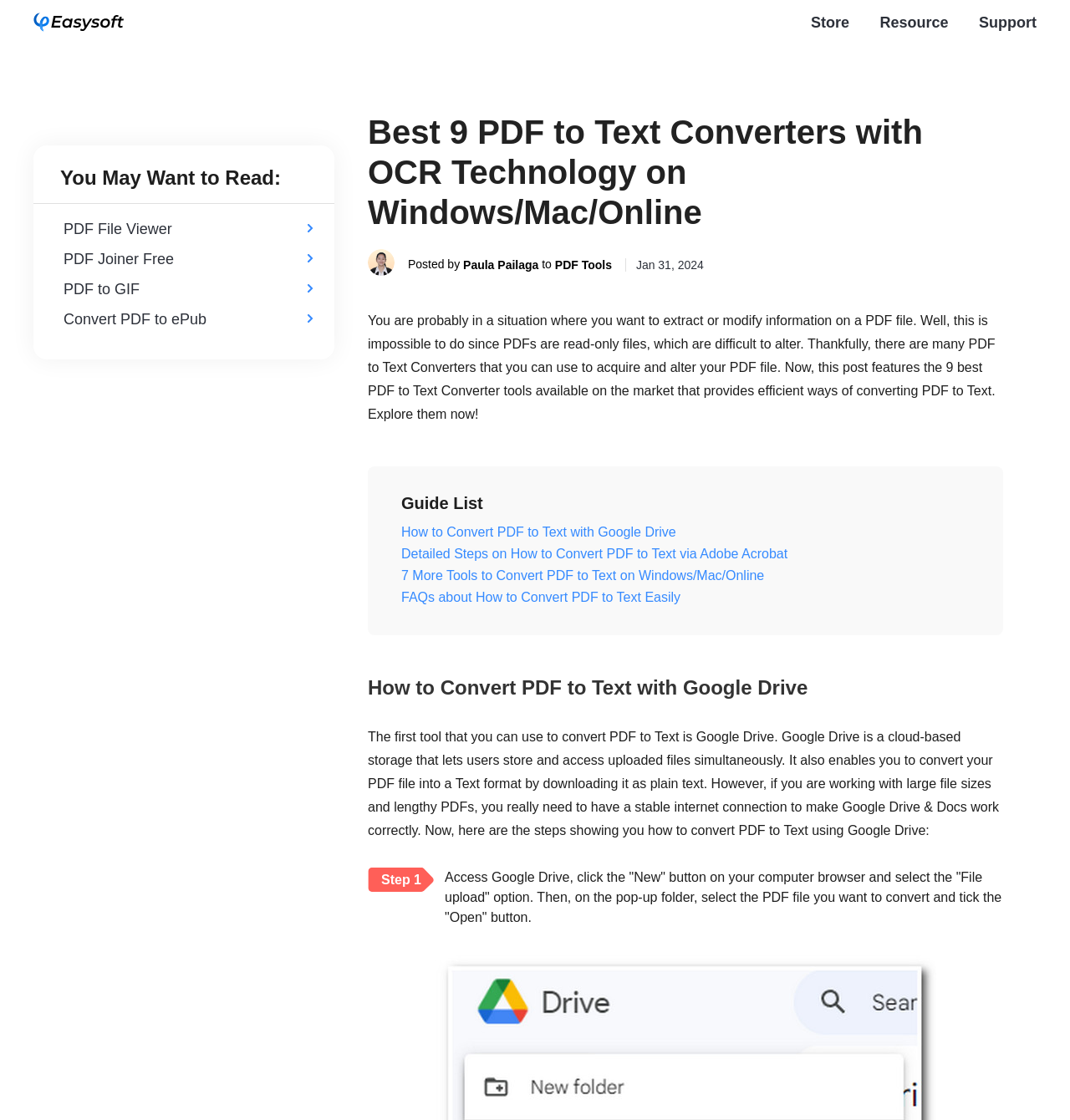Please determine the headline of the webpage and provide its content.

Best 9 PDF to Text Converters with OCR Technology on Windows/Mac/Online